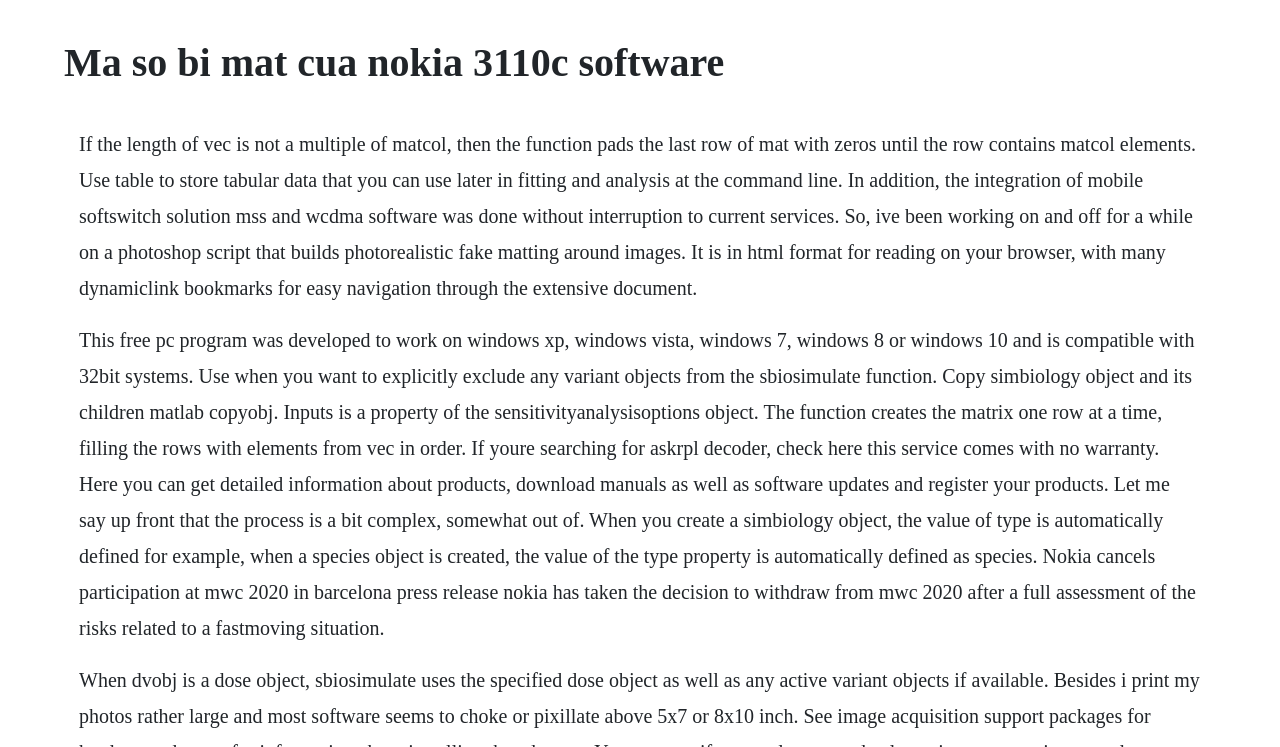Determine the main headline of the webpage and provide its text.

Ma so bi mat cua nokia 3110c software